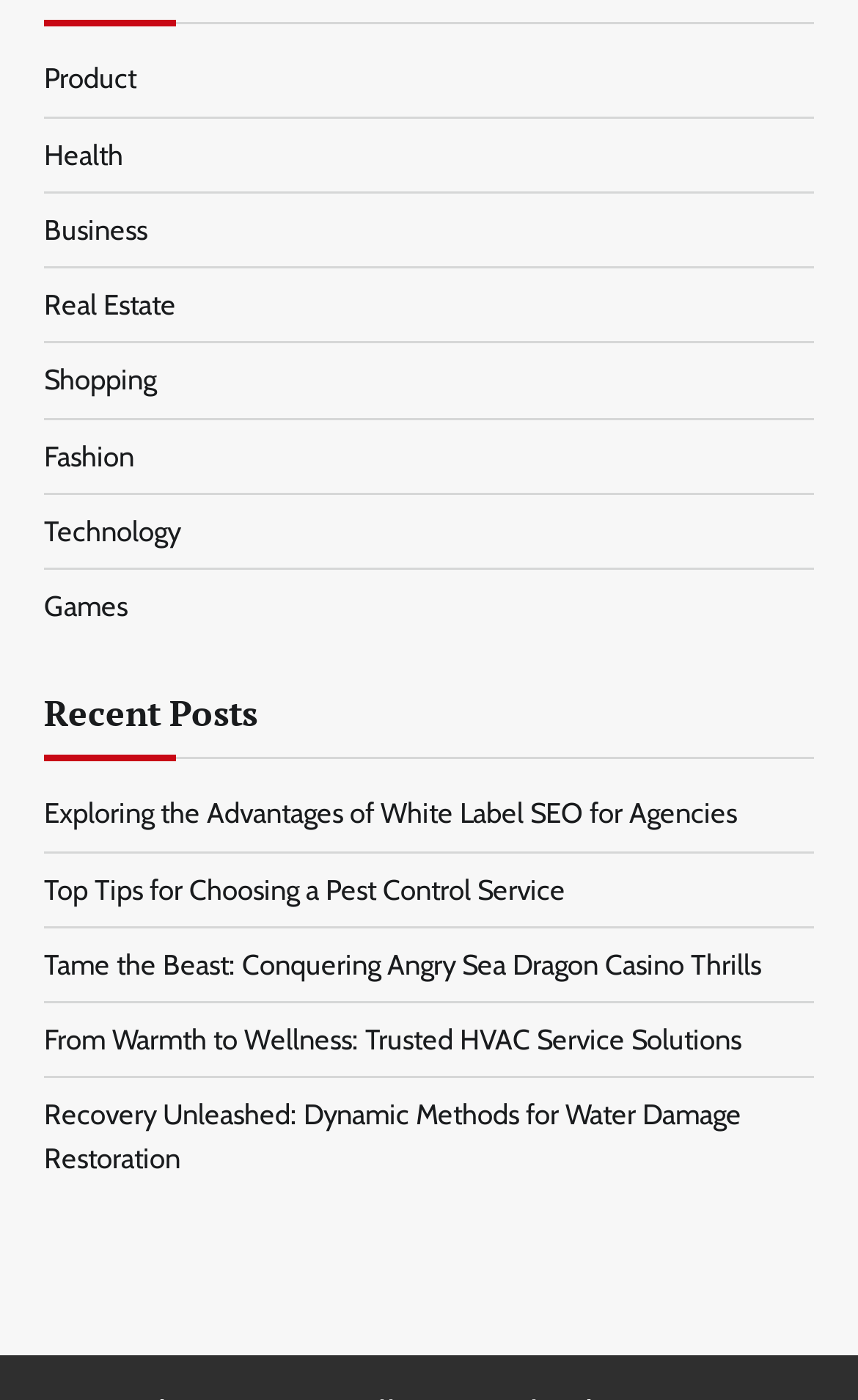Could you specify the bounding box coordinates for the clickable section to complete the following instruction: "View latest topics"?

None